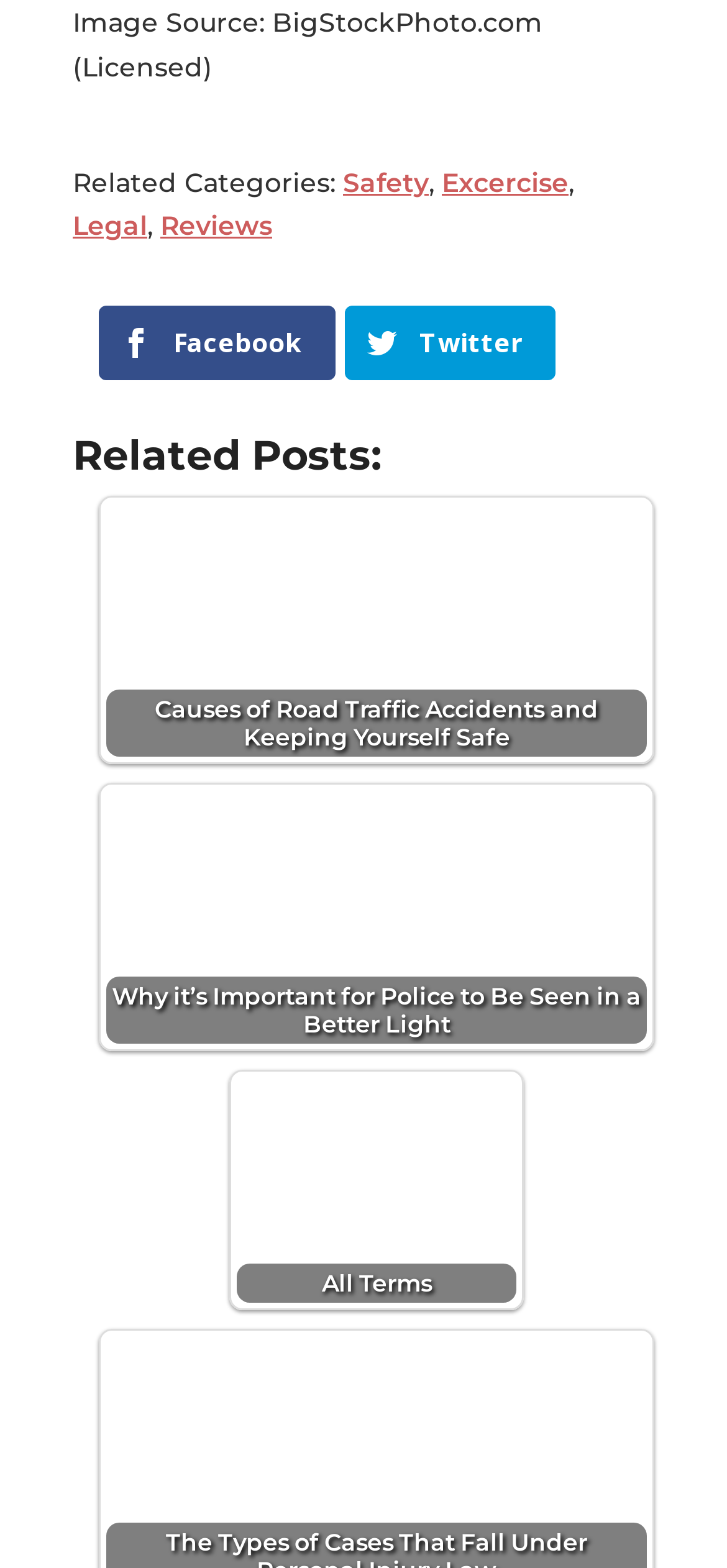Can you give a comprehensive explanation to the question given the content of the image?
What is the source of the image?

The source of the image is mentioned at the top of the webpage as 'Image Source: BigStockPhoto.com (Licensed)'.